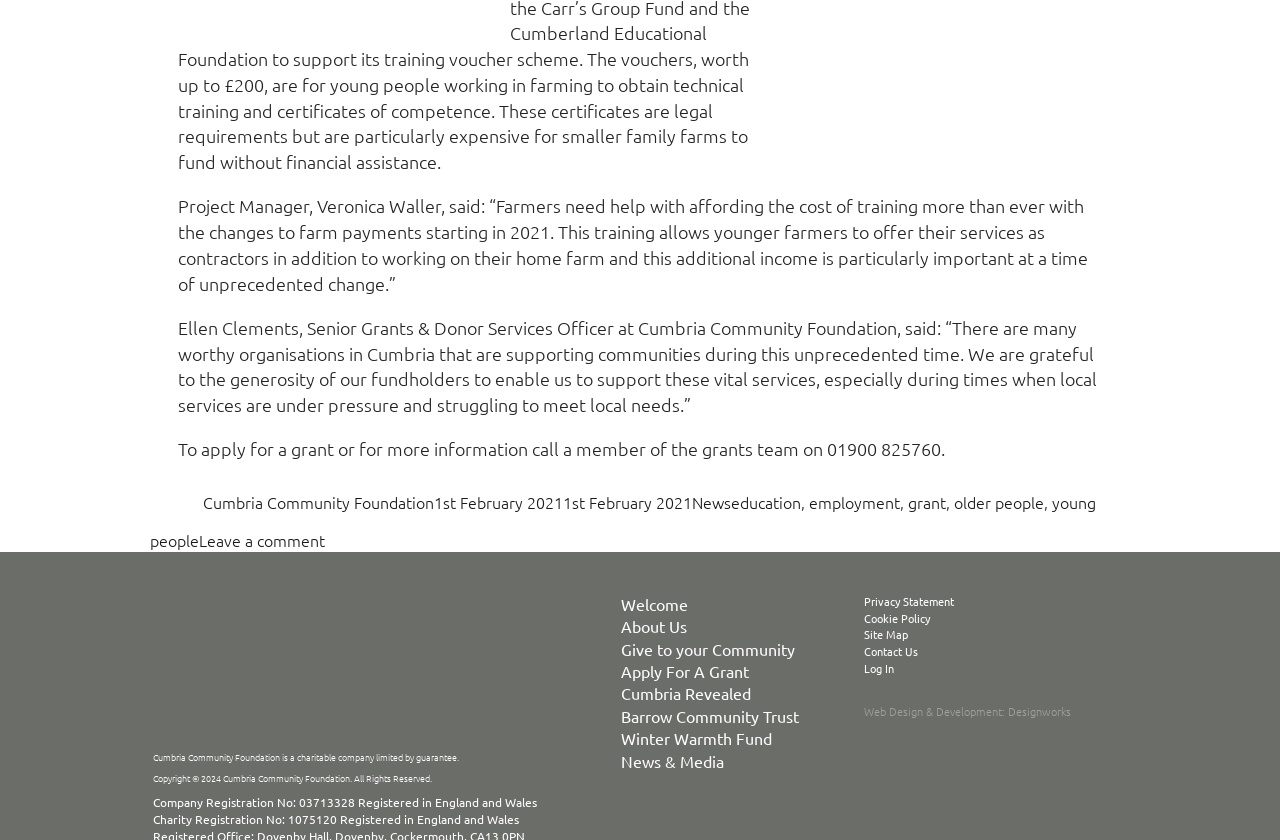What is the date of the posted article?
Look at the image and provide a short answer using one word or a phrase.

1st February 2021